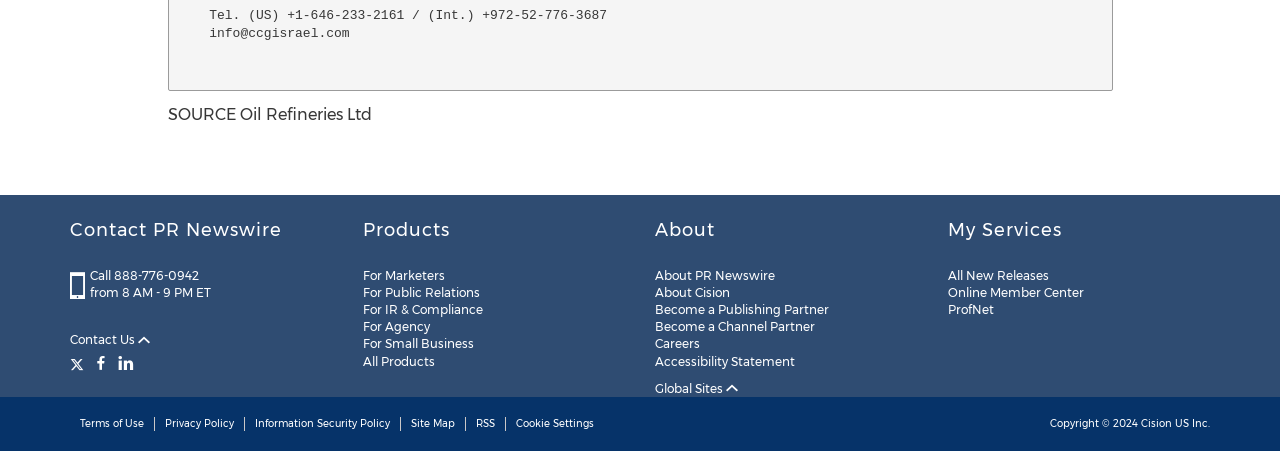Pinpoint the bounding box coordinates of the area that should be clicked to complete the following instruction: "Call 888-776-0942". The coordinates must be given as four float numbers between 0 and 1, i.e., [left, top, right, bottom].

[0.07, 0.594, 0.155, 0.627]